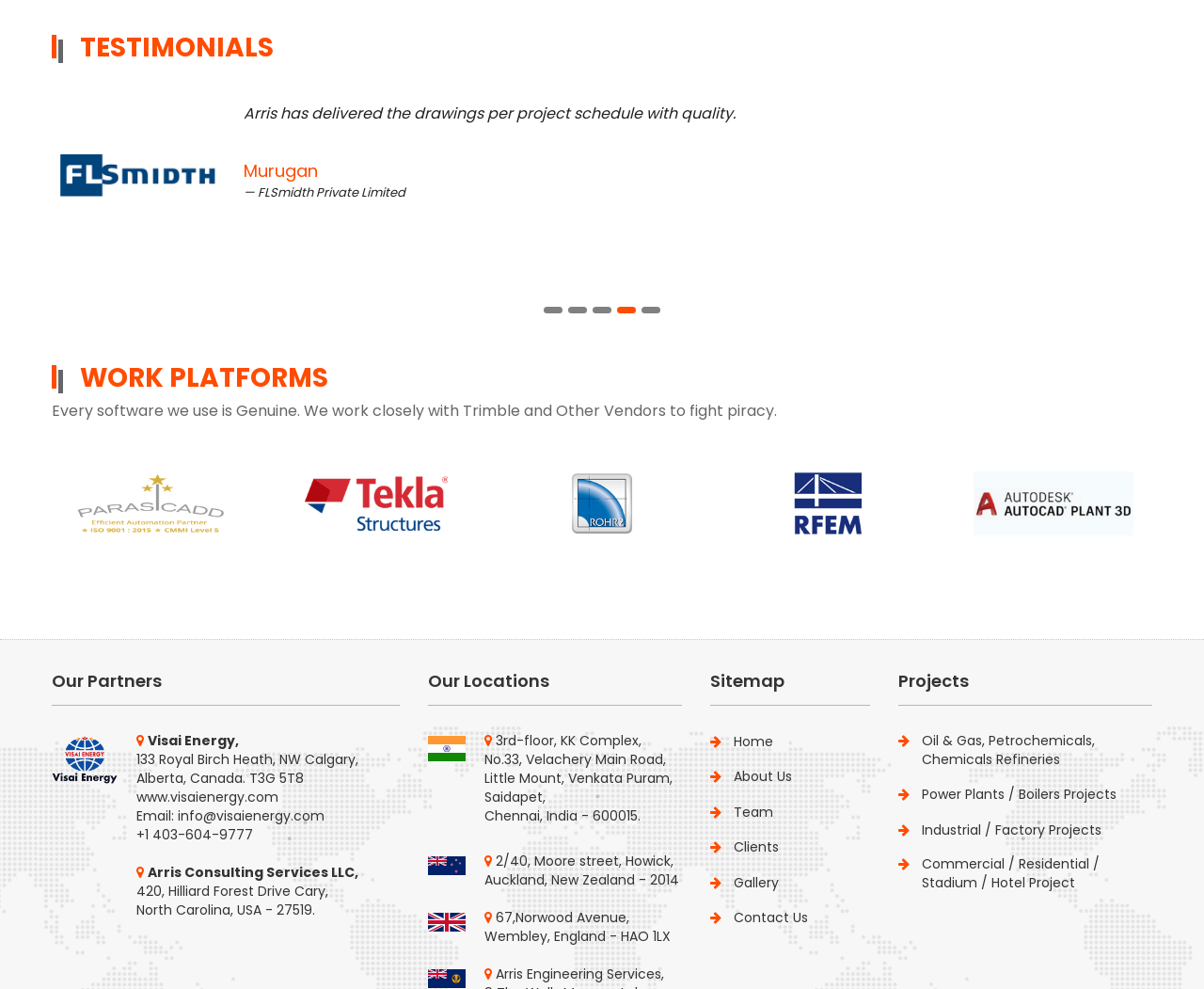What is the last link in the sitemap?
Using the image as a reference, give a one-word or short phrase answer.

Contact Us